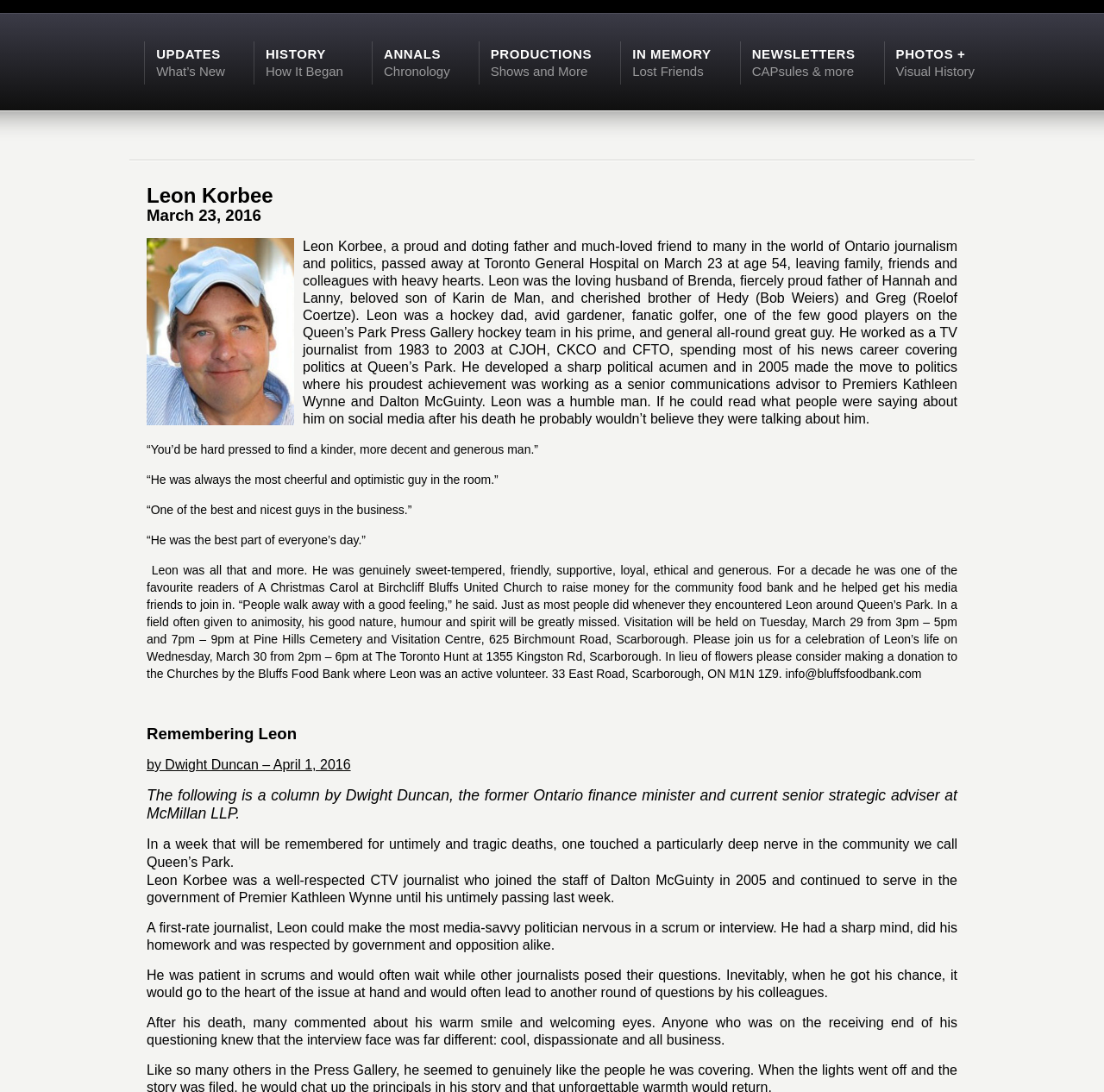Create a full and detailed caption for the entire webpage.

This webpage is a tribute to Leon Korbee, a journalist and politician who passed away on March 23, 2016. At the top of the page, there are six links to different sections of the website, including "UPDATES", "HISTORY", "ANNALS", "PRODUCTIONS", "IN MEMORY", and "NEWSLETTERS". 

Below the links, there is a heading with Leon Korbee's name and the date of his passing. A paragraph of text follows, describing Leon's life, including his work as a TV journalist and his later career in politics. The text also shares personal anecdotes and quotes from friends and colleagues, highlighting Leon's kind and generous nature.

The page also features several quotes from people who knew Leon, including descriptions of his cheerful and optimistic personality. Further down the page, there is a section titled "Remembering Leon", which includes a link to a column written by Dwight Duncan, a former Ontario finance minister. The column pays tribute to Leon's life and career, describing him as a well-respected journalist and a skilled communicator.

Throughout the page, the text is arranged in a clear and easy-to-read format, with headings and paragraphs that guide the reader through the content. Overall, the webpage is a heartfelt tribute to Leon Korbee's life and legacy.